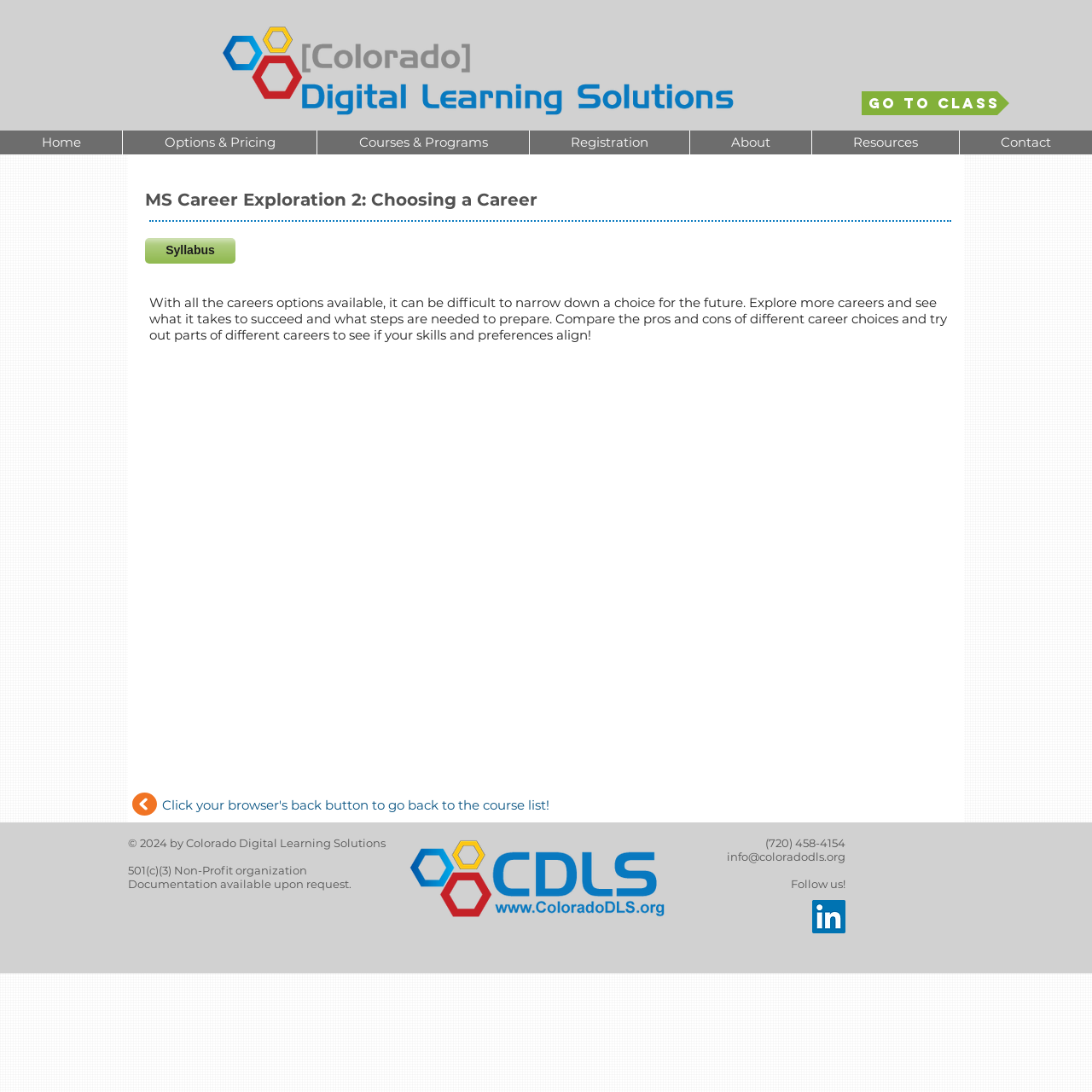Please find the bounding box for the UI component described as follows: "Go to Class".

[0.789, 0.084, 0.924, 0.105]